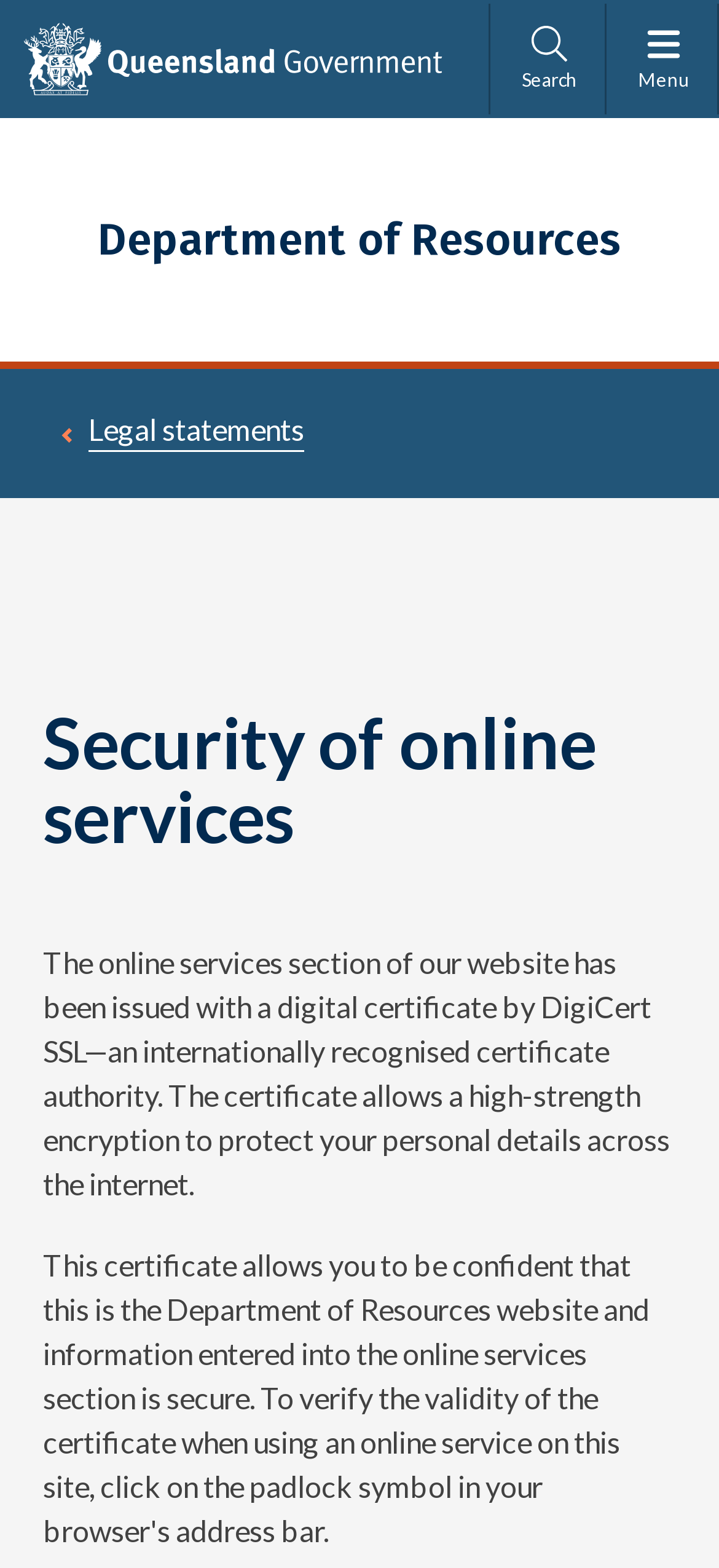What is the name of the certificate authority?
Refer to the screenshot and deliver a thorough answer to the question presented.

The question can be answered by reading the text content of the webpage, specifically the sentence 'The online services section of our website has been issued with a digital certificate by DigiCert SSL—an internationally recognised certificate authority.'